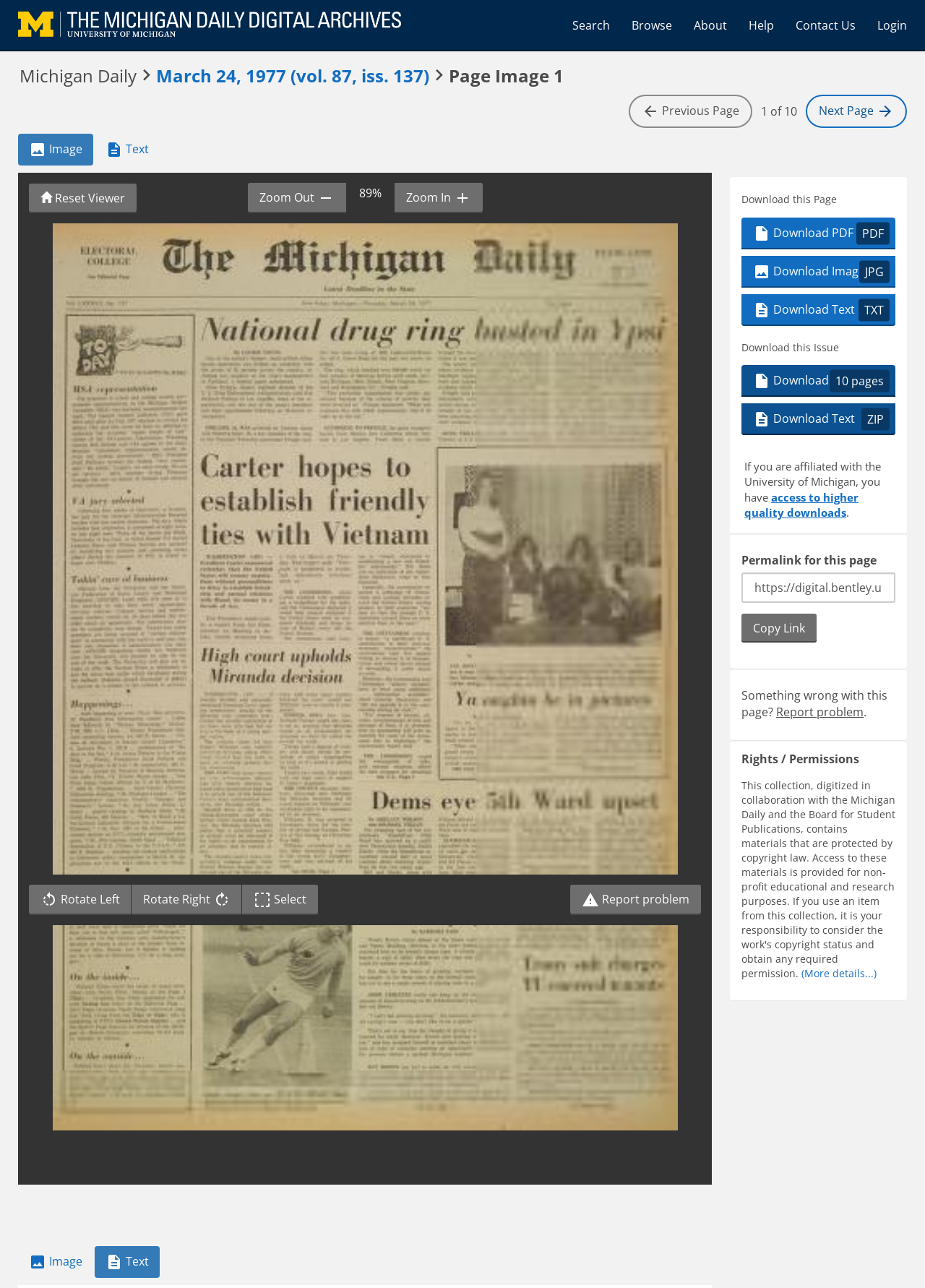Find the bounding box coordinates of the element to click in order to complete this instruction: "Click on the Rothmobot link". The bounding box coordinates must be four float numbers between 0 and 1, denoted as [left, top, right, bottom].

None